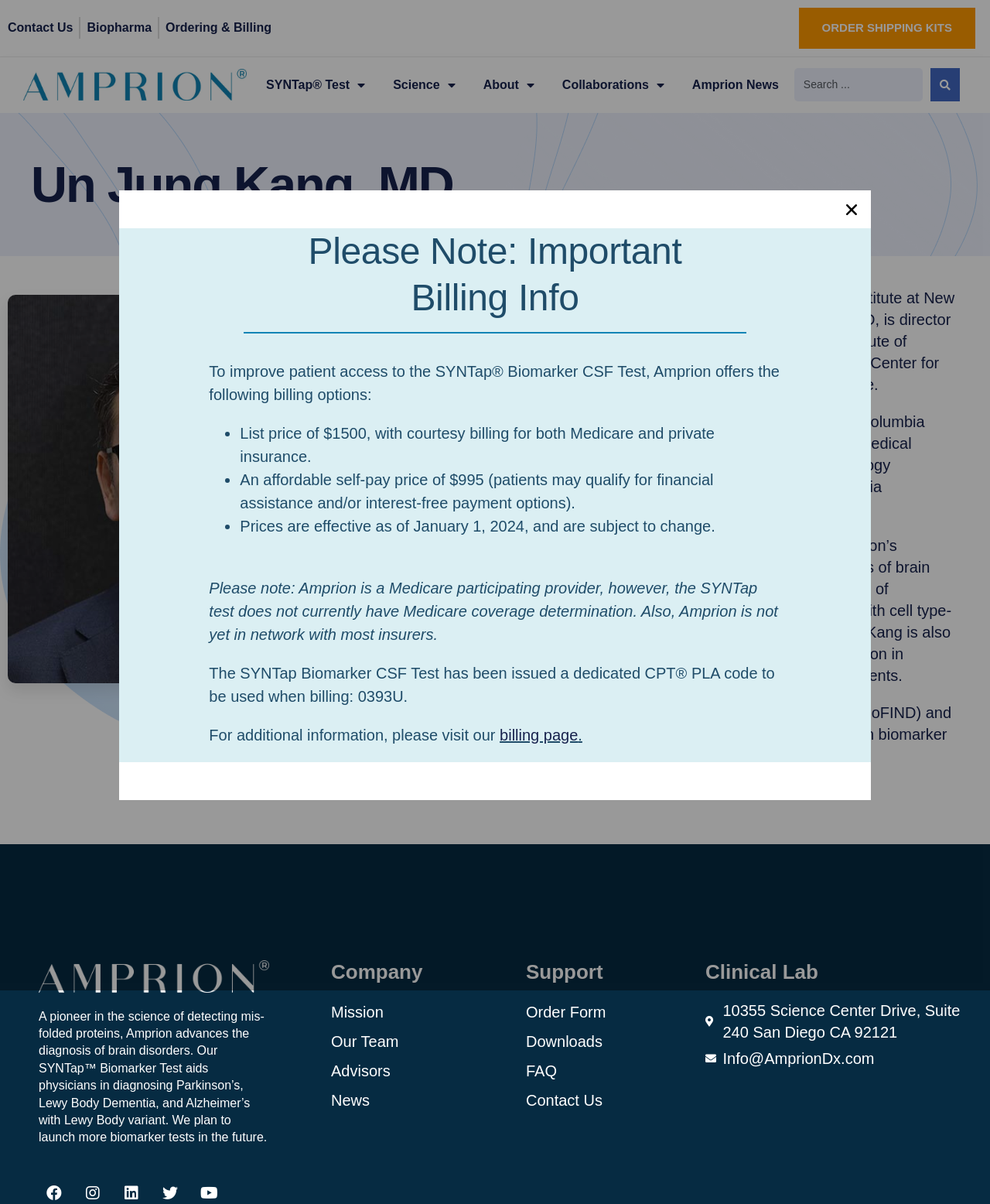What is the CPT code for the SYNTap Biomarker CSF Test? Based on the image, give a response in one word or a short phrase.

0393U